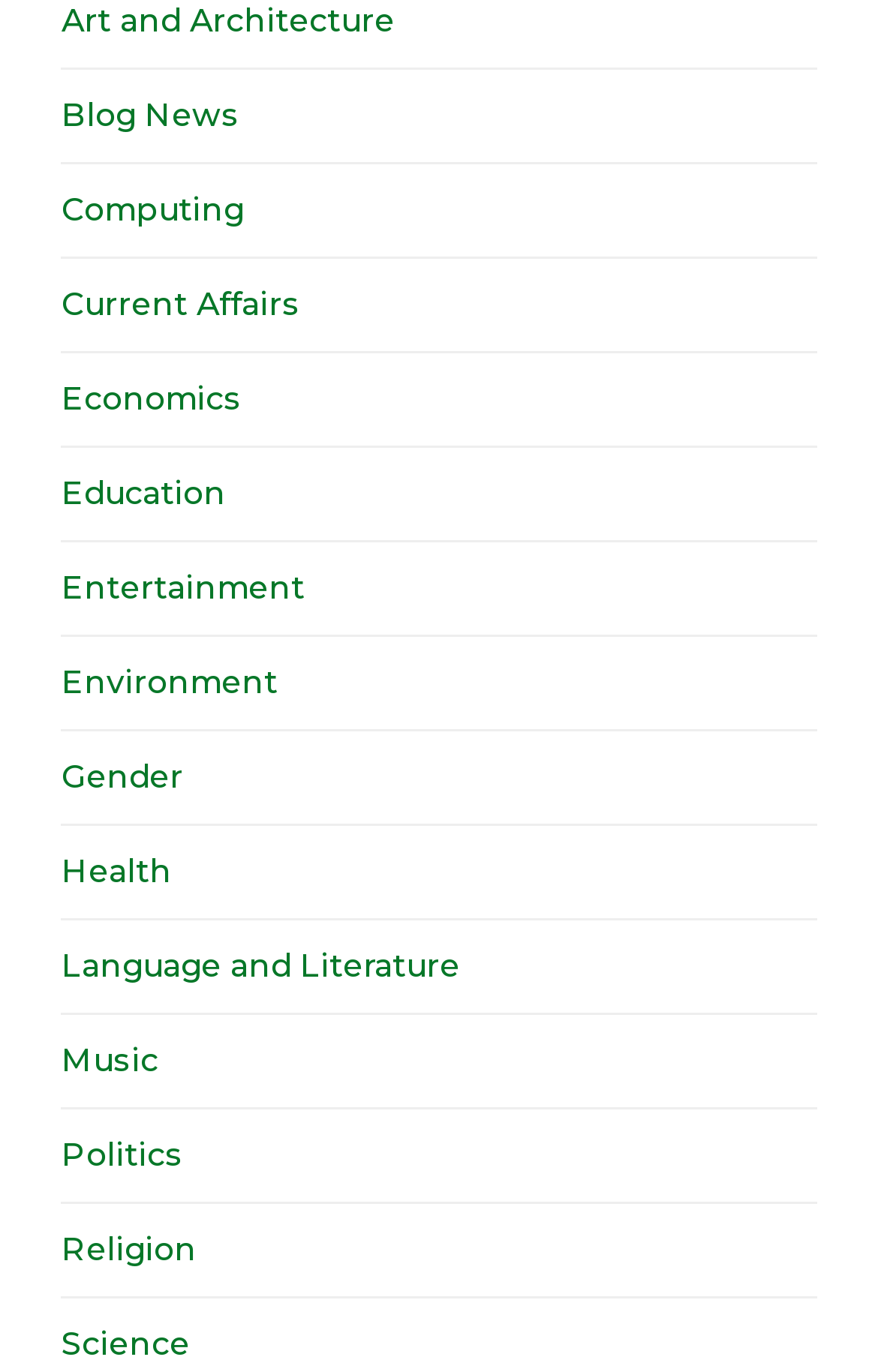Find the bounding box coordinates of the element you need to click on to perform this action: 'Read Blog News'. The coordinates should be represented by four float values between 0 and 1, in the format [left, top, right, bottom].

[0.07, 0.069, 0.273, 0.098]